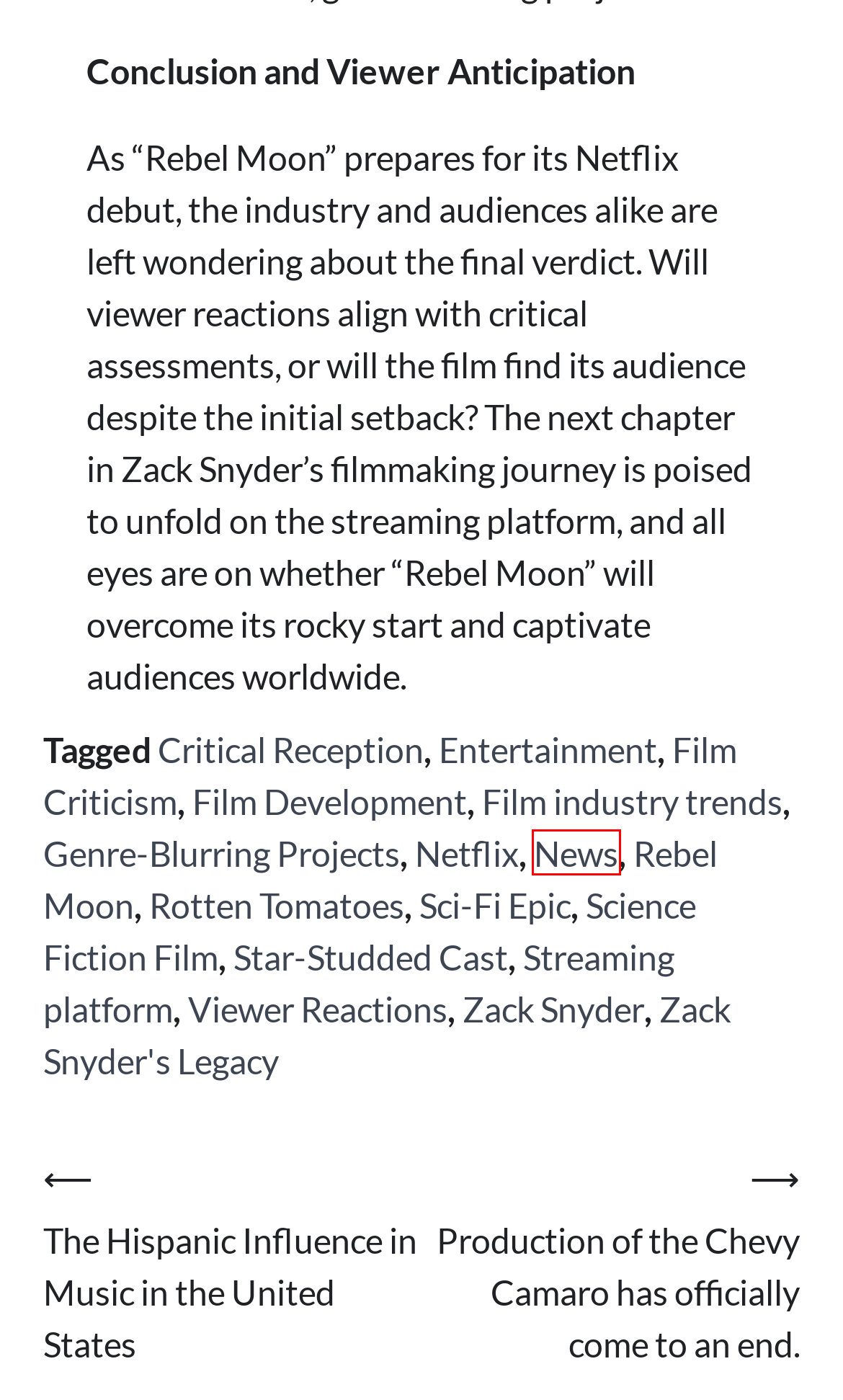Examine the screenshot of a webpage with a red bounding box around a UI element. Select the most accurate webpage description that corresponds to the new page after clicking the highlighted element. Here are the choices:
A. Zack Snyder - BELLAGIONAILSINC.COM
B. Rebel Moon - BELLAGIONAILSINC.COM
C. Streaming platform - BELLAGIONAILSINC.COM
D. News - BELLAGIONAILSINC.COM
E. Film Criticism - BELLAGIONAILSINC.COM
F. The Hispanic Influence in Music in the United States - BELLAGIONAILSINC.COM
G. Critical Reception - BELLAGIONAILSINC.COM
H. Viewer Reactions - BELLAGIONAILSINC.COM

D